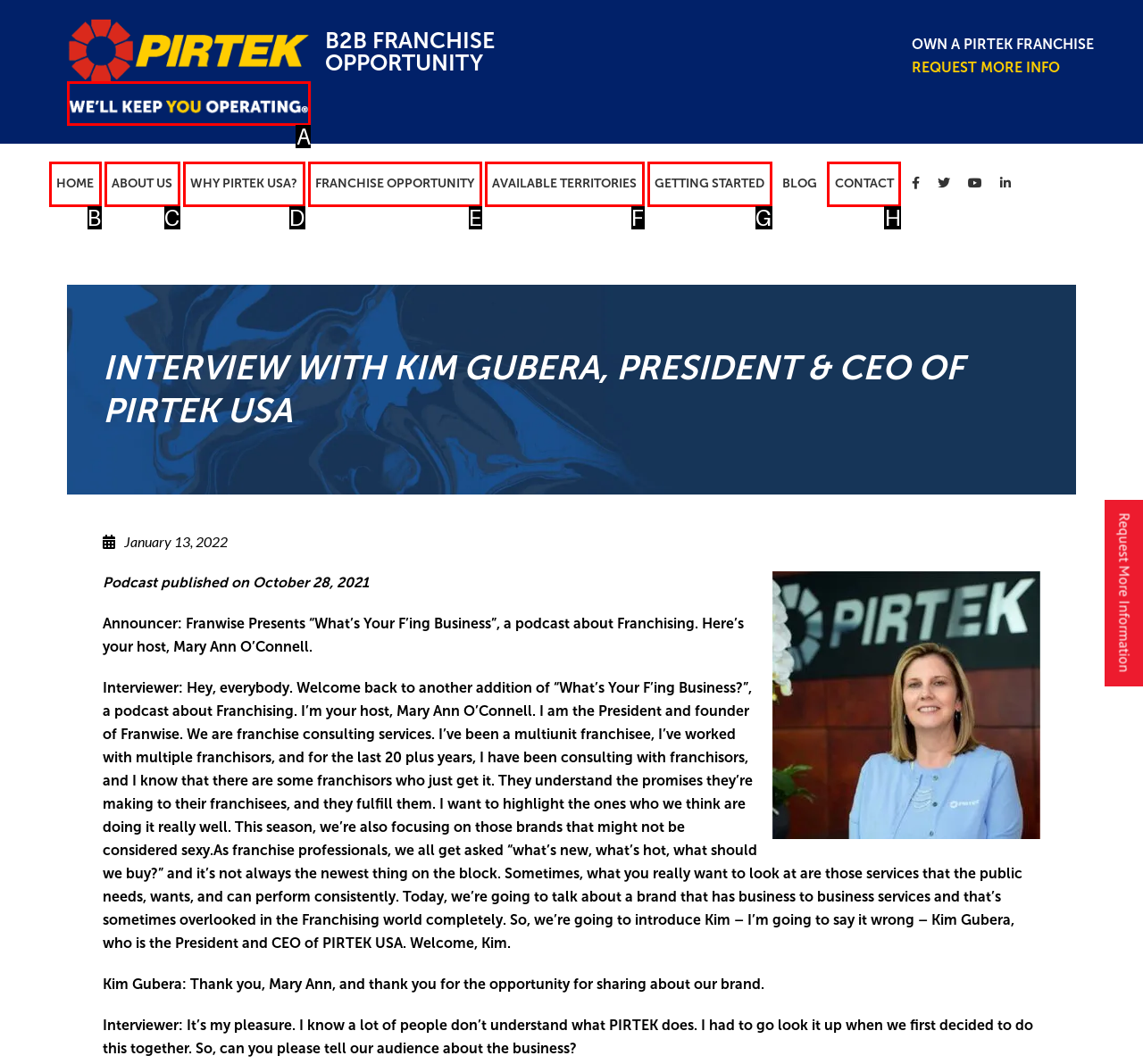Please identify the correct UI element to click for the task: read AL-SULTAN ABDULLAH URGES FEDERAL ACTION ON SAFETY OF KUANTAN-SEGAMAT ROUTE article Respond with the letter of the appropriate option.

None